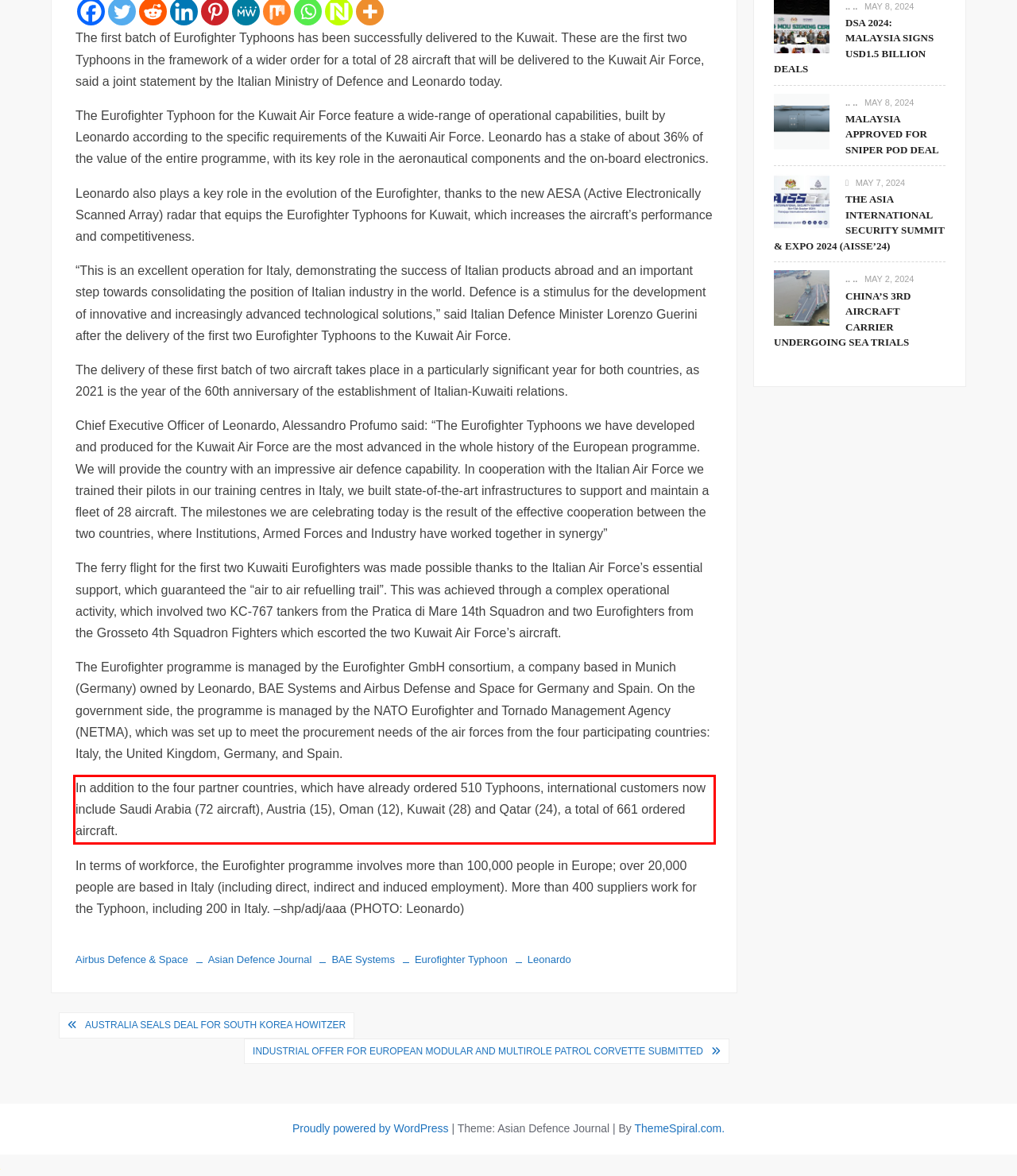Using the webpage screenshot, recognize and capture the text within the red bounding box.

In addition to the four partner countries, which have already ordered 510 Typhoons, international customers now include Saudi Arabia (72 aircraft), Austria (15), Oman (12), Kuwait (28) and Qatar (24), a total of 661 ordered aircraft.